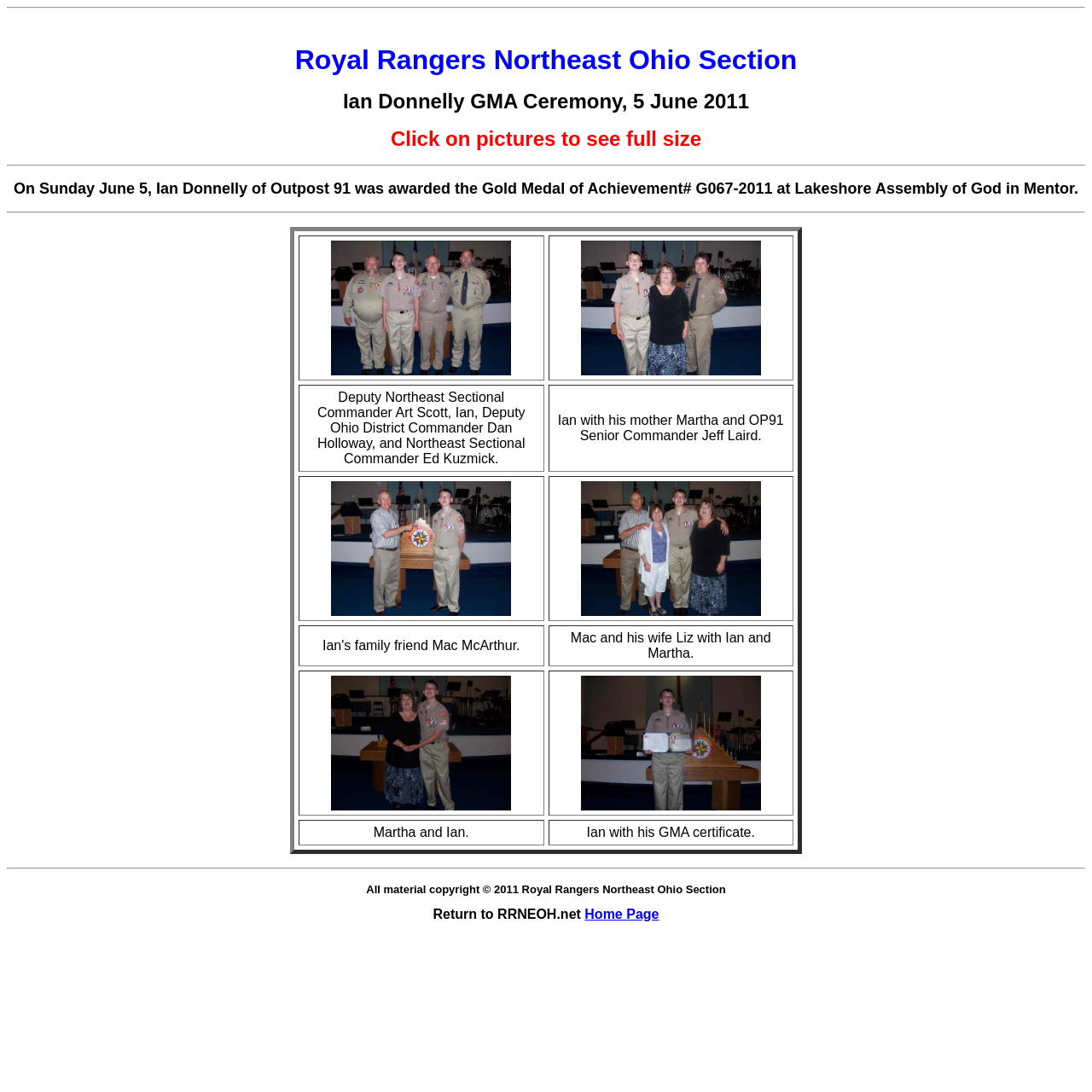What is the purpose of clicking on pictures?
Kindly offer a detailed explanation using the data available in the image.

The text 'Click on pictures to see full size' suggests that clicking on pictures will allow the user to view them in their full size.